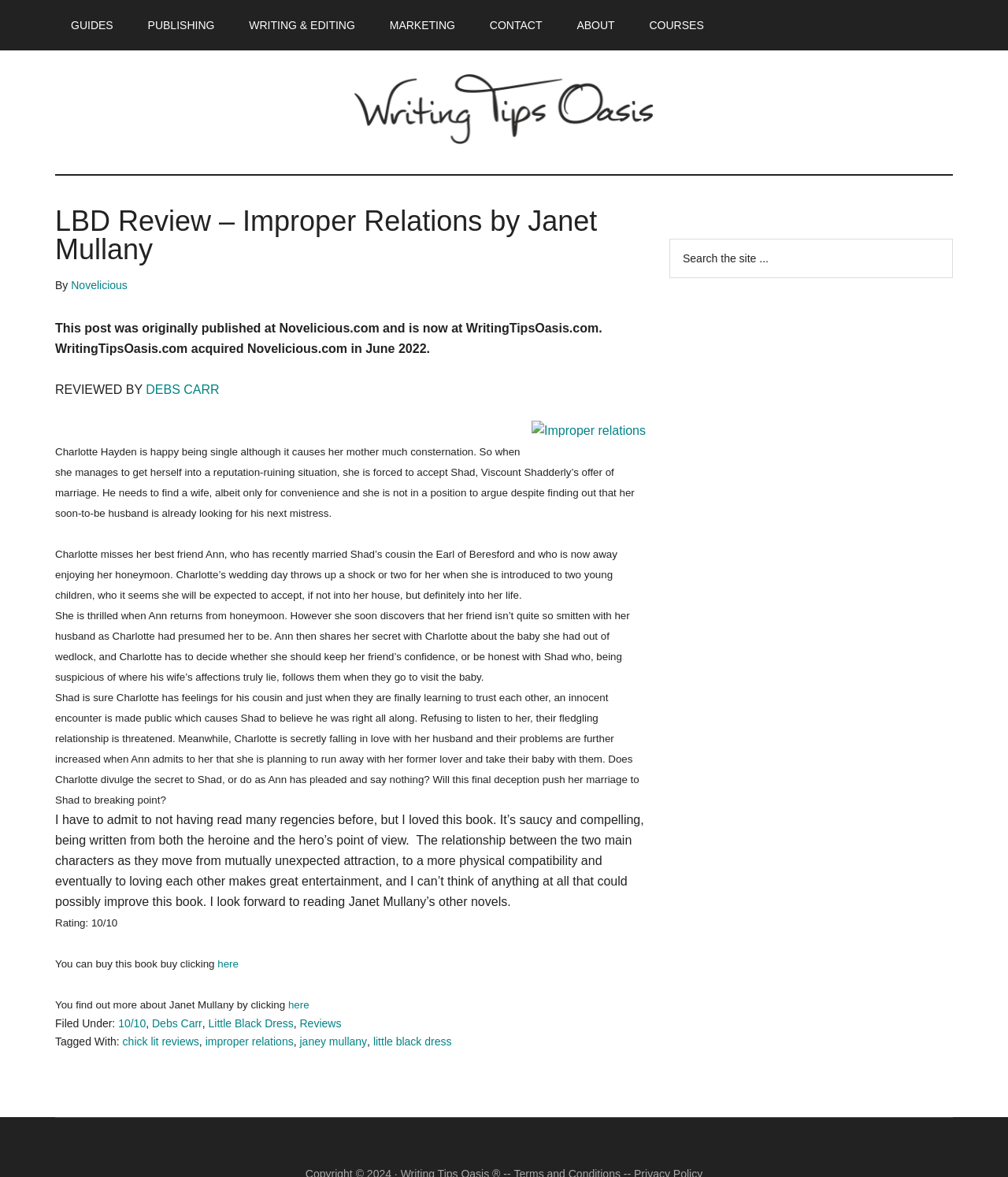What is the rating of the book 'Improper Relations'?
Please provide a single word or phrase as your answer based on the image.

10/10